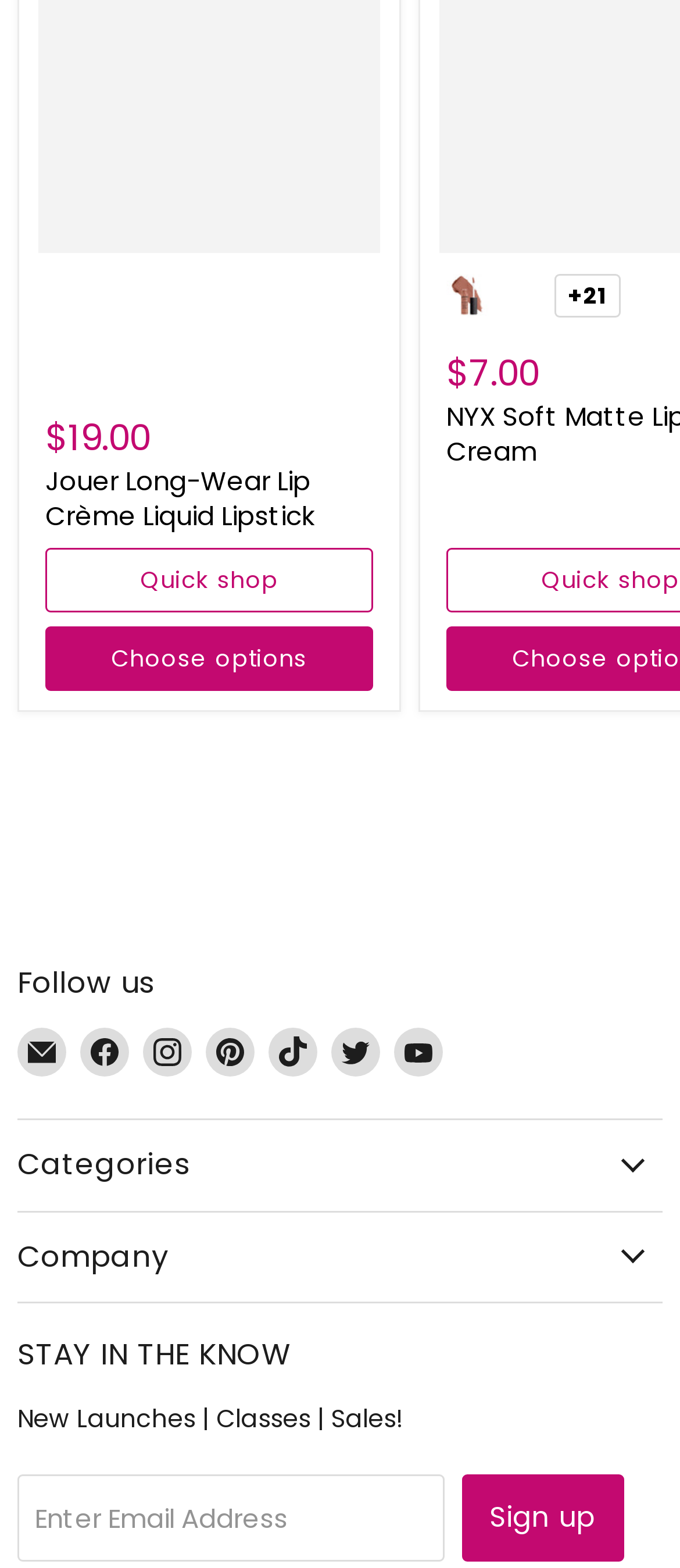Provide a single word or phrase answer to the question: 
What is the purpose of the 'Sign up' button?

To sign up for email updates